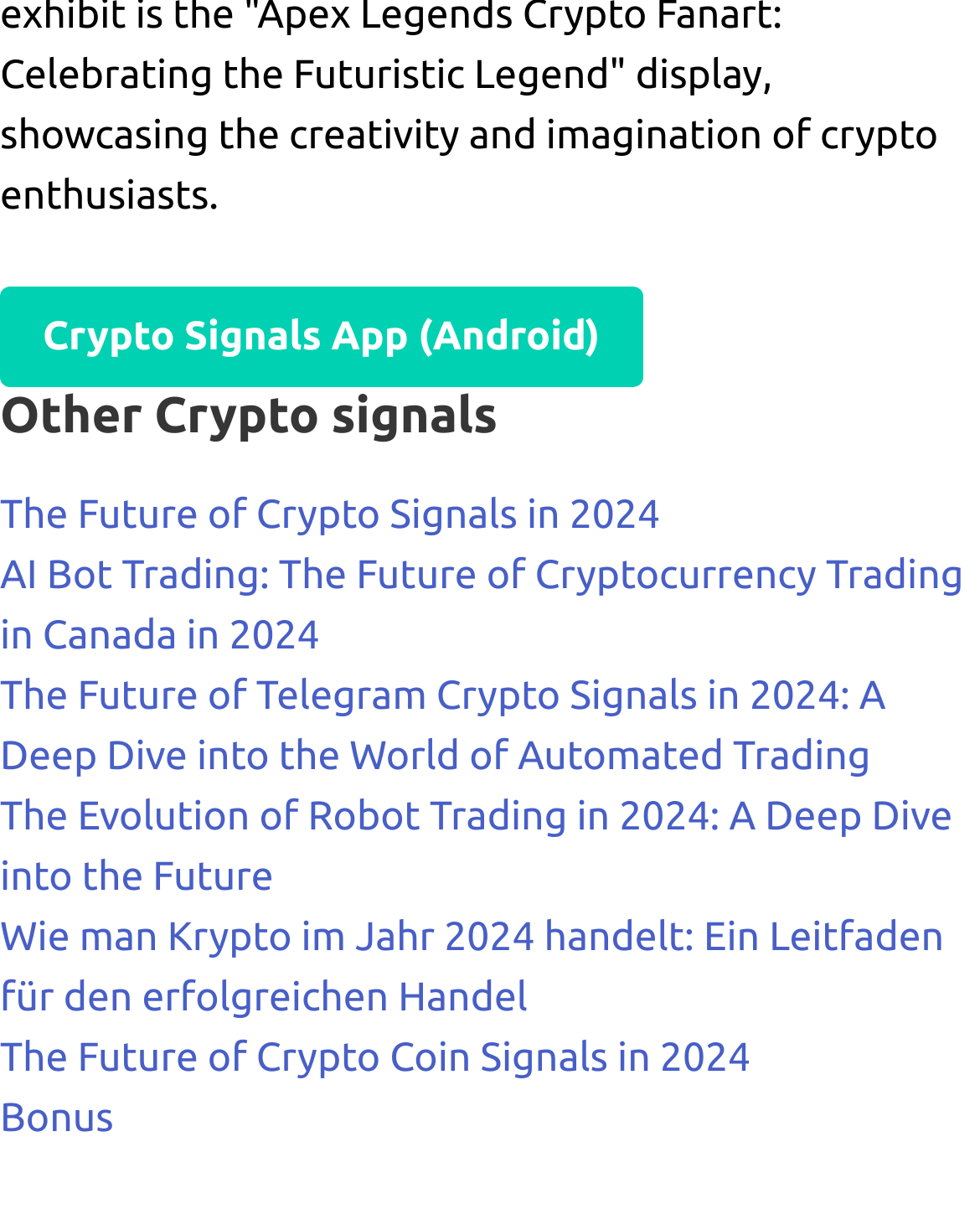Using the webpage screenshot, find the UI element described by Crypto Signals App (Android). Provide the bounding box coordinates in the format (top-left x, top-left y, bottom-right x, bottom-right y), ensuring all values are floating point numbers between 0 and 1.

[0.0, 0.237, 0.656, 0.321]